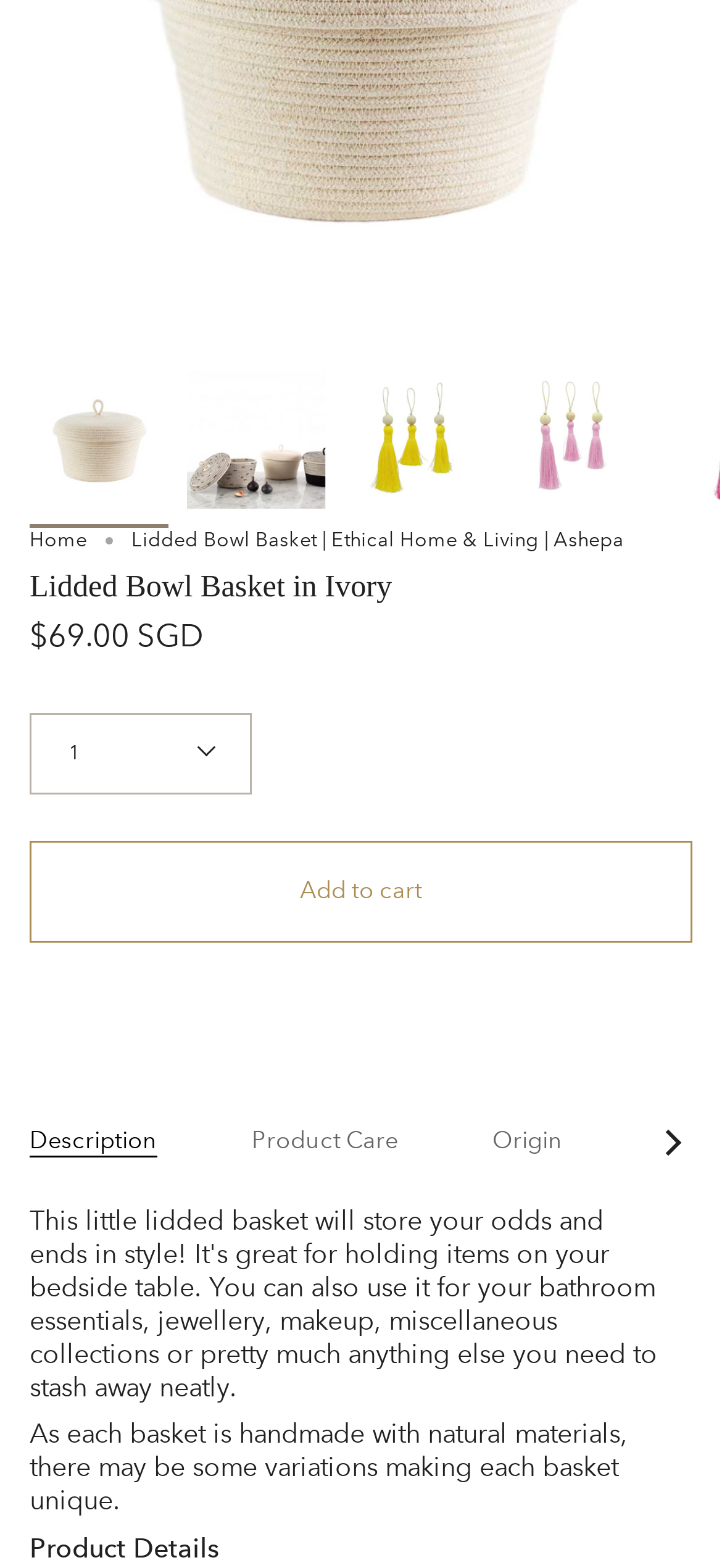Find the bounding box of the element with the following description: "aria-label="Lidded Bowl Basket in Ivory"". The coordinates must be four float numbers between 0 and 1, formatted as [left, top, right, bottom].

[0.477, 0.236, 0.669, 0.325]